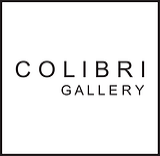Reply to the question below using a single word or brief phrase:
What is written in bold, uppercase letters?

COLIBRI